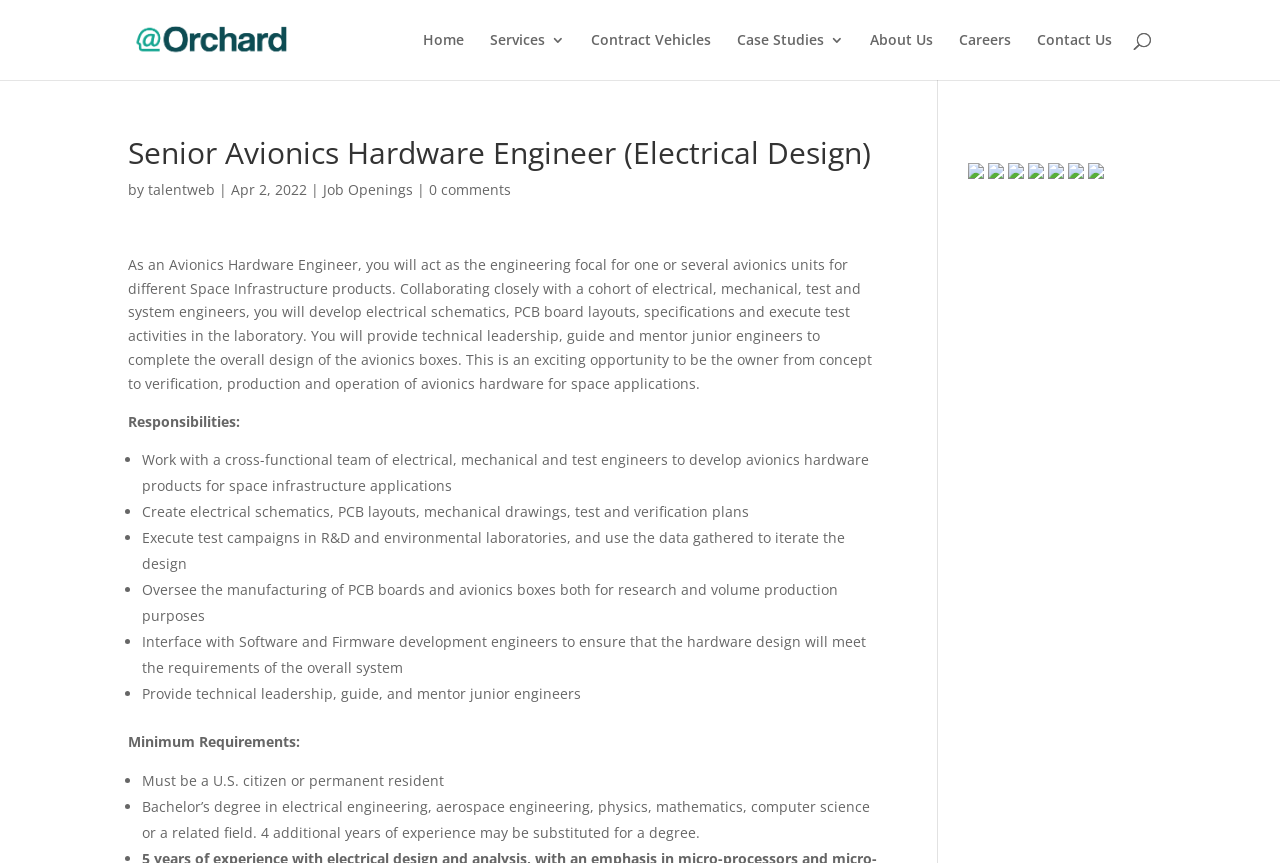Locate the bounding box coordinates of the clickable region to complete the following instruction: "Visit the 'talentweb' website."

[0.116, 0.209, 0.168, 0.231]